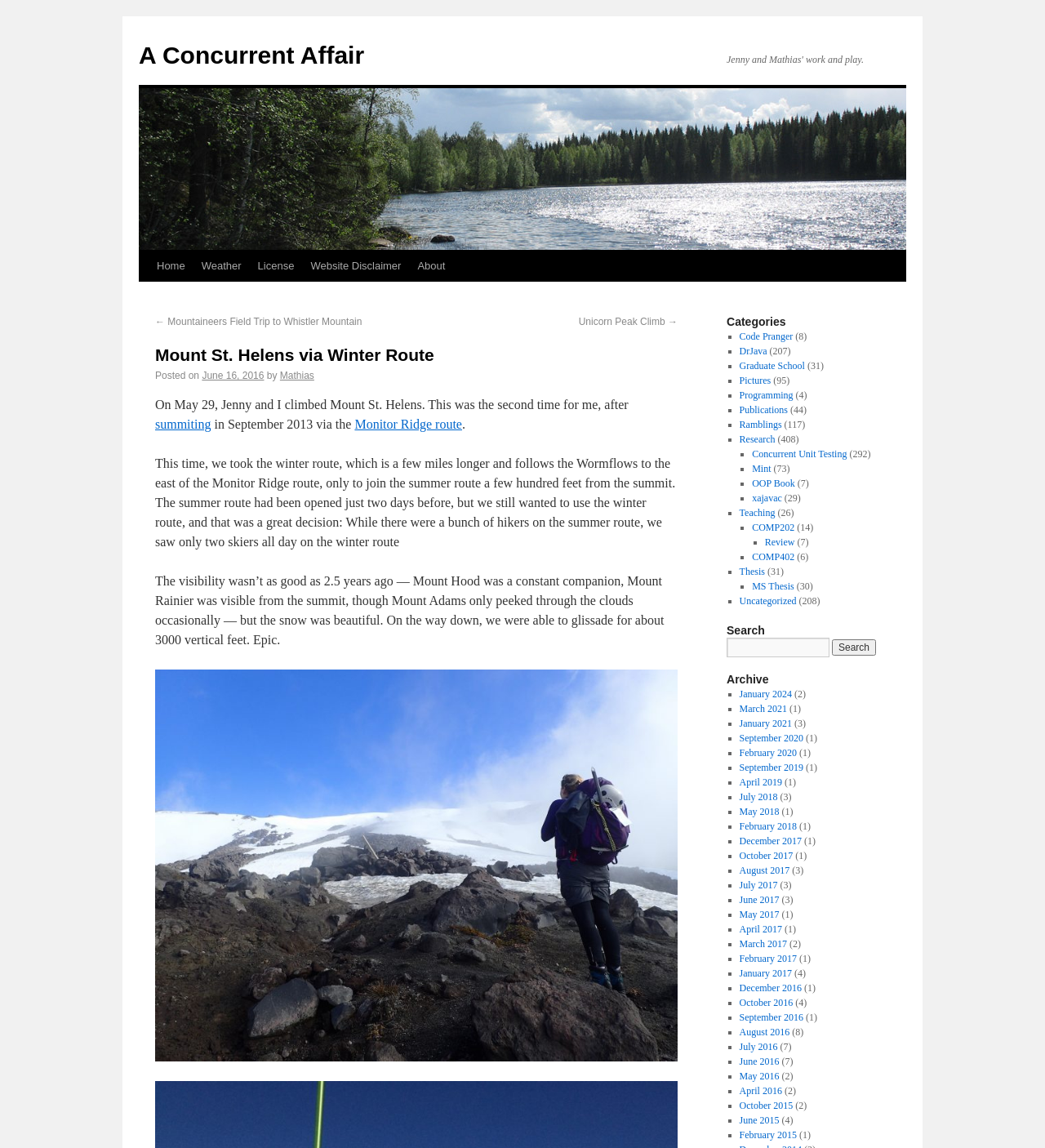Locate the coordinates of the bounding box for the clickable region that fulfills this instruction: "Click on the 'Home' link".

[0.142, 0.218, 0.185, 0.245]